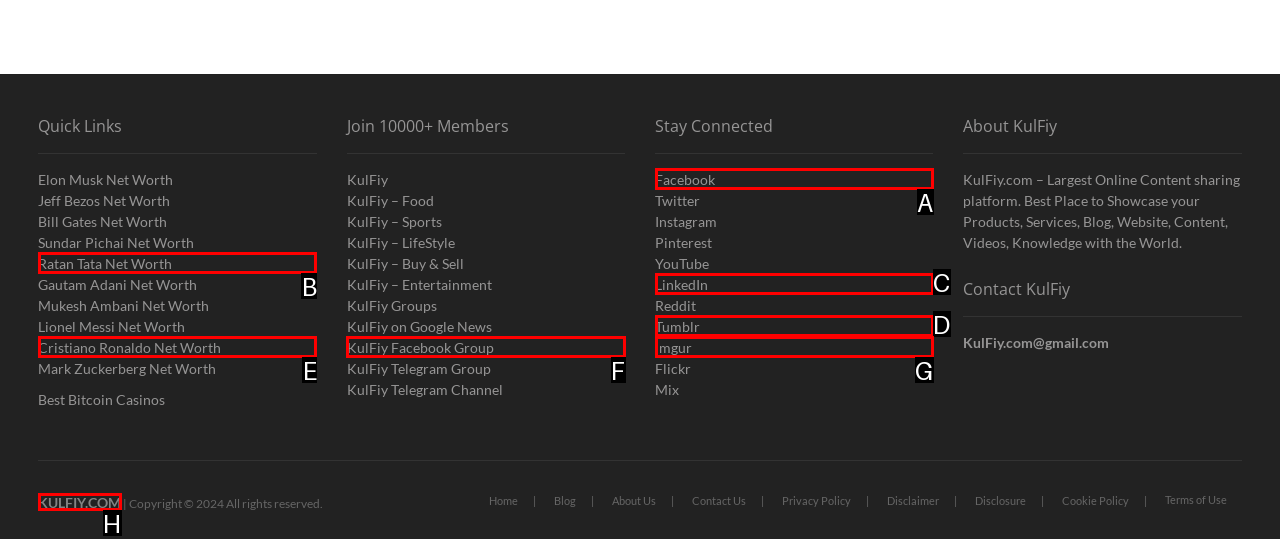Tell me which option I should click to complete the following task: Visit Facebook
Answer with the option's letter from the given choices directly.

A